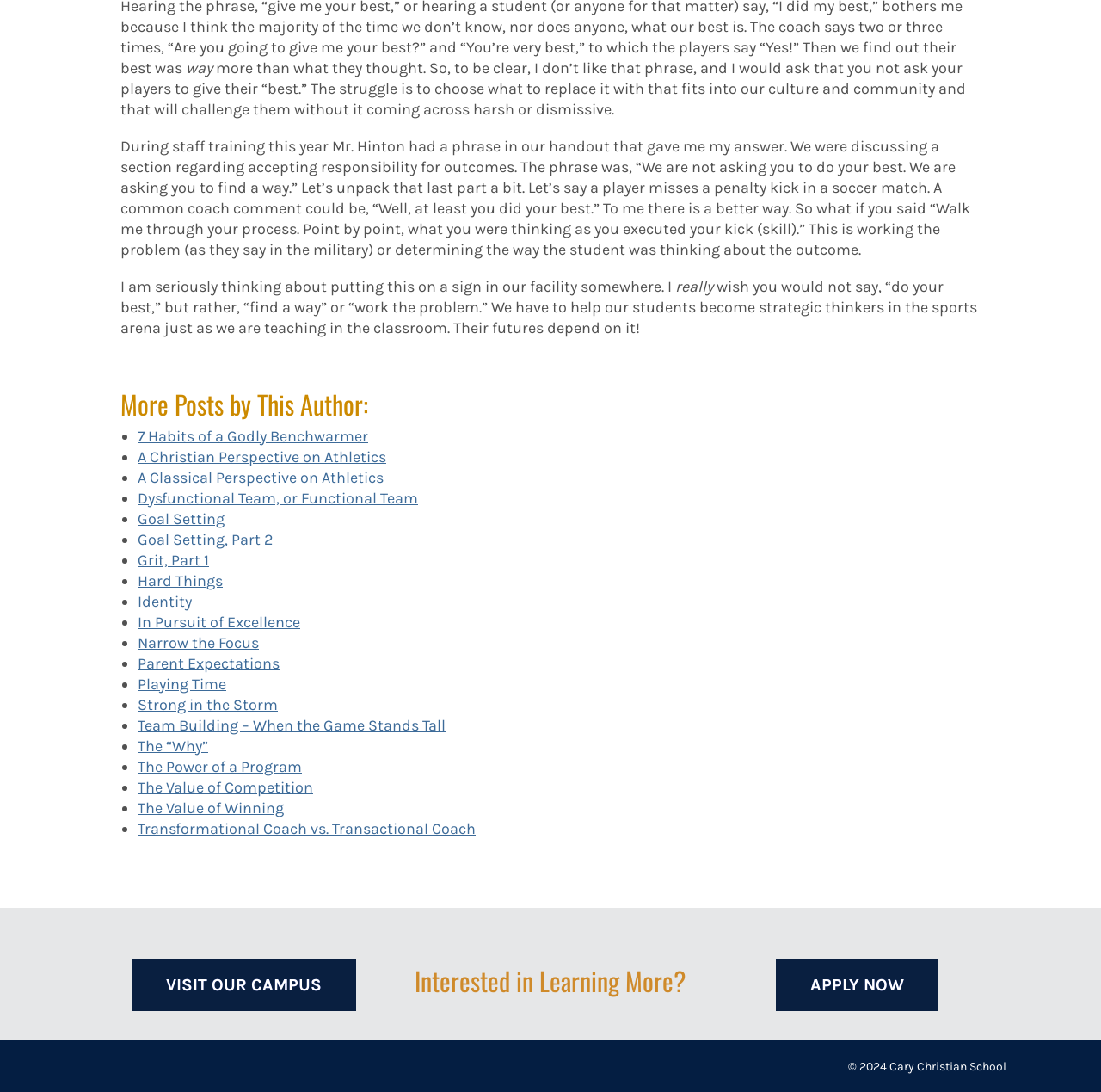Determine the bounding box coordinates in the format (top-left x, top-left y, bottom-right x, bottom-right y). Ensure all values are floating point numbers between 0 and 1. Identify the bounding box of the UI element described by: Identity

[0.125, 0.542, 0.174, 0.559]